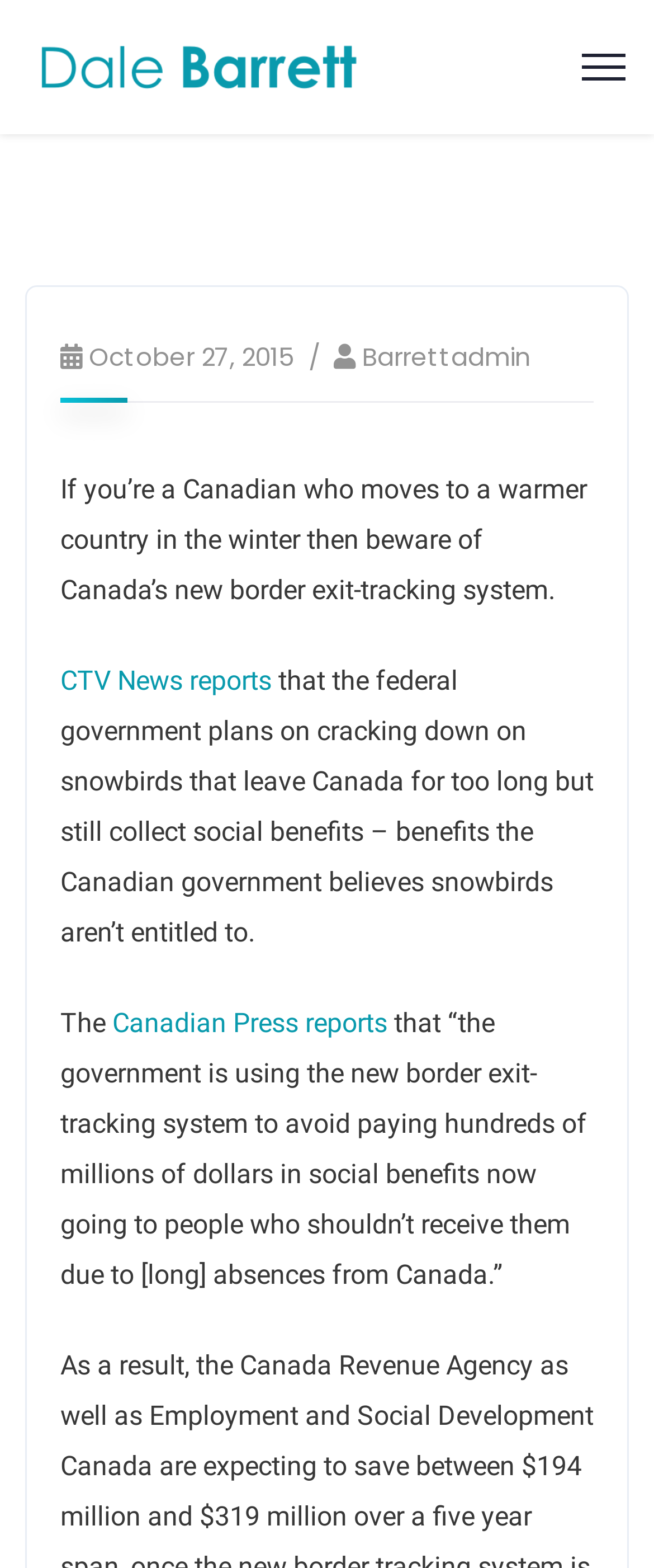Respond to the question below with a single word or phrase:
What is the topic of the article?

Canada's new border exit-tracking system